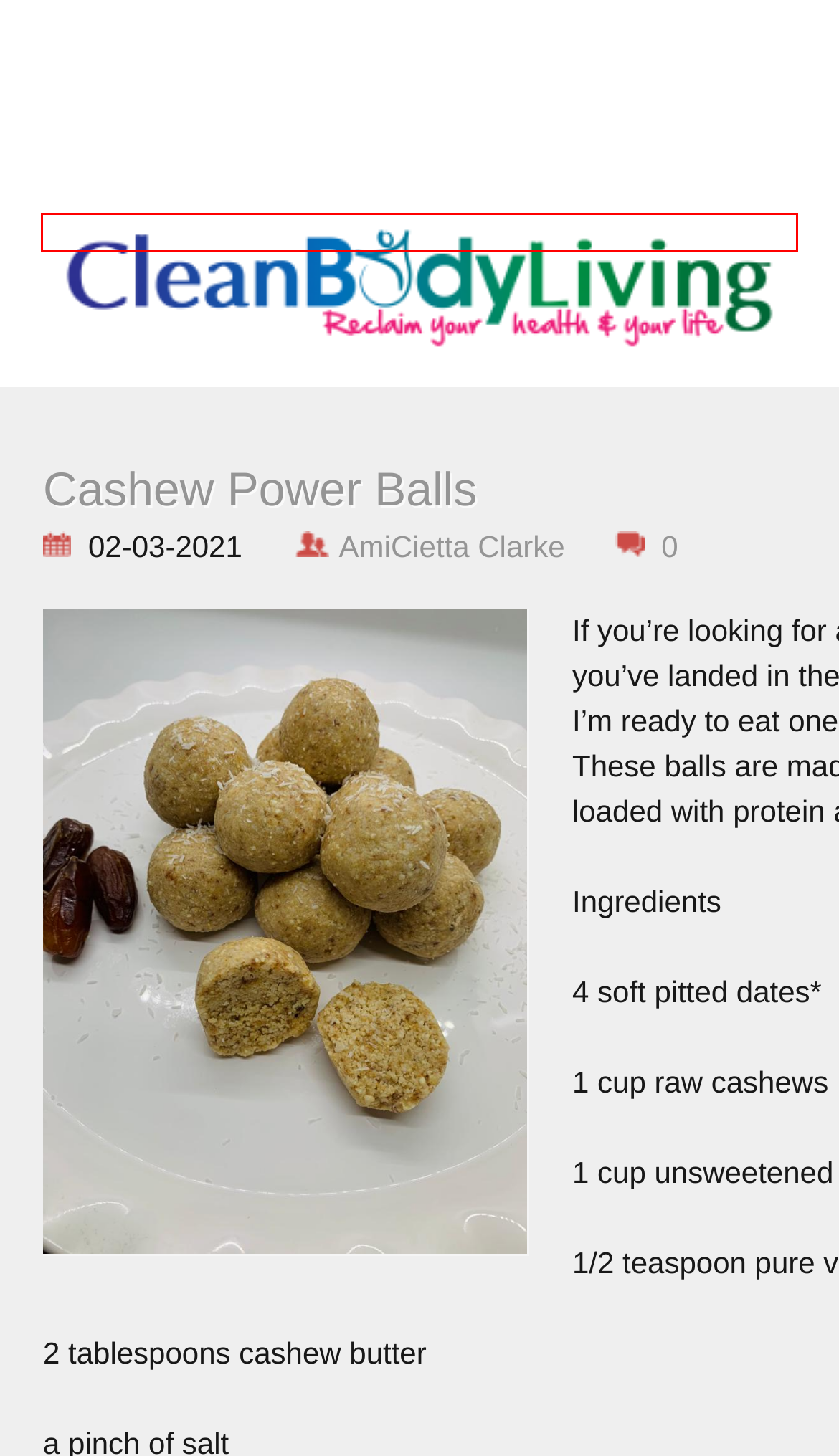Provided is a screenshot of a webpage with a red bounding box around an element. Select the most accurate webpage description for the page that appears after clicking the highlighted element. Here are the candidates:
A. Why BPA-Free Isn’t Free Enough
B. AmiCietta Clarke Archive | Clean Body Living
C. Why is Everyone Going Gluten-free?
D. Clean Body Living | Reclaim your health & your life
E. 10 Ways to Eat Healthy on the Go
F. What exactly are GMOs? (Genetically Modified Organisms)
G. Chia Pudding
H. 5 Unconventional Ways to Reduce Your Risk of Breast Cancer

D